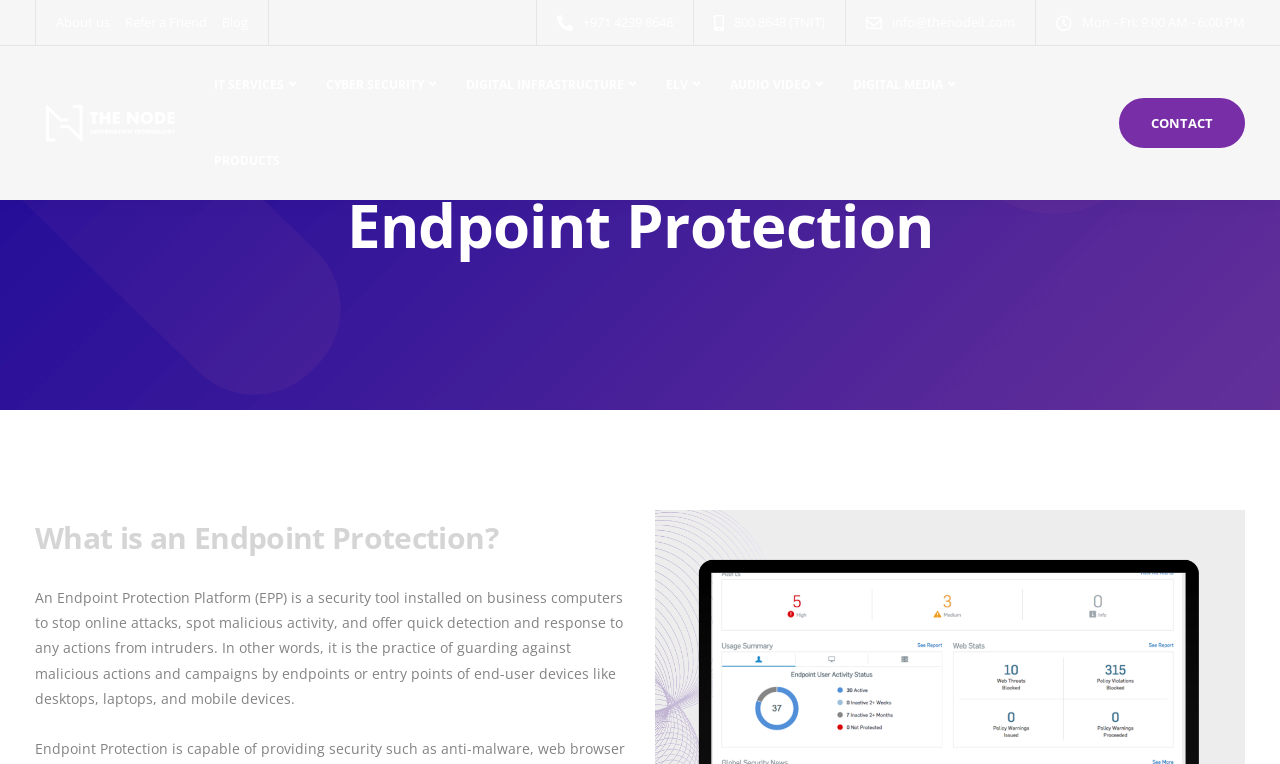What are the business hours? Analyze the screenshot and reply with just one word or a short phrase.

Mon - Fri: 9:00 AM - 6:00 PM